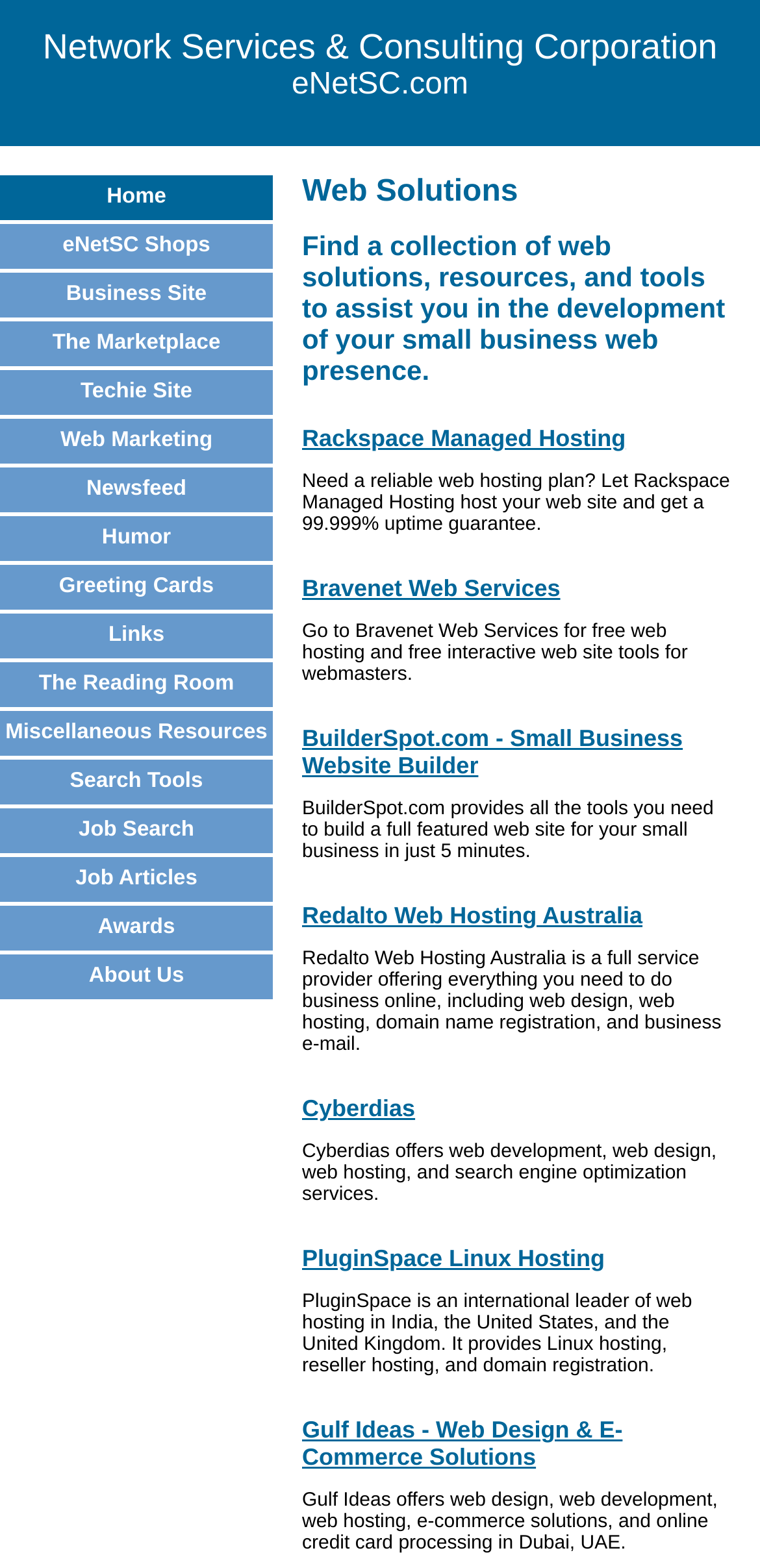Determine the bounding box coordinates of the clickable region to follow the instruction: "Click on Home".

[0.14, 0.118, 0.219, 0.133]